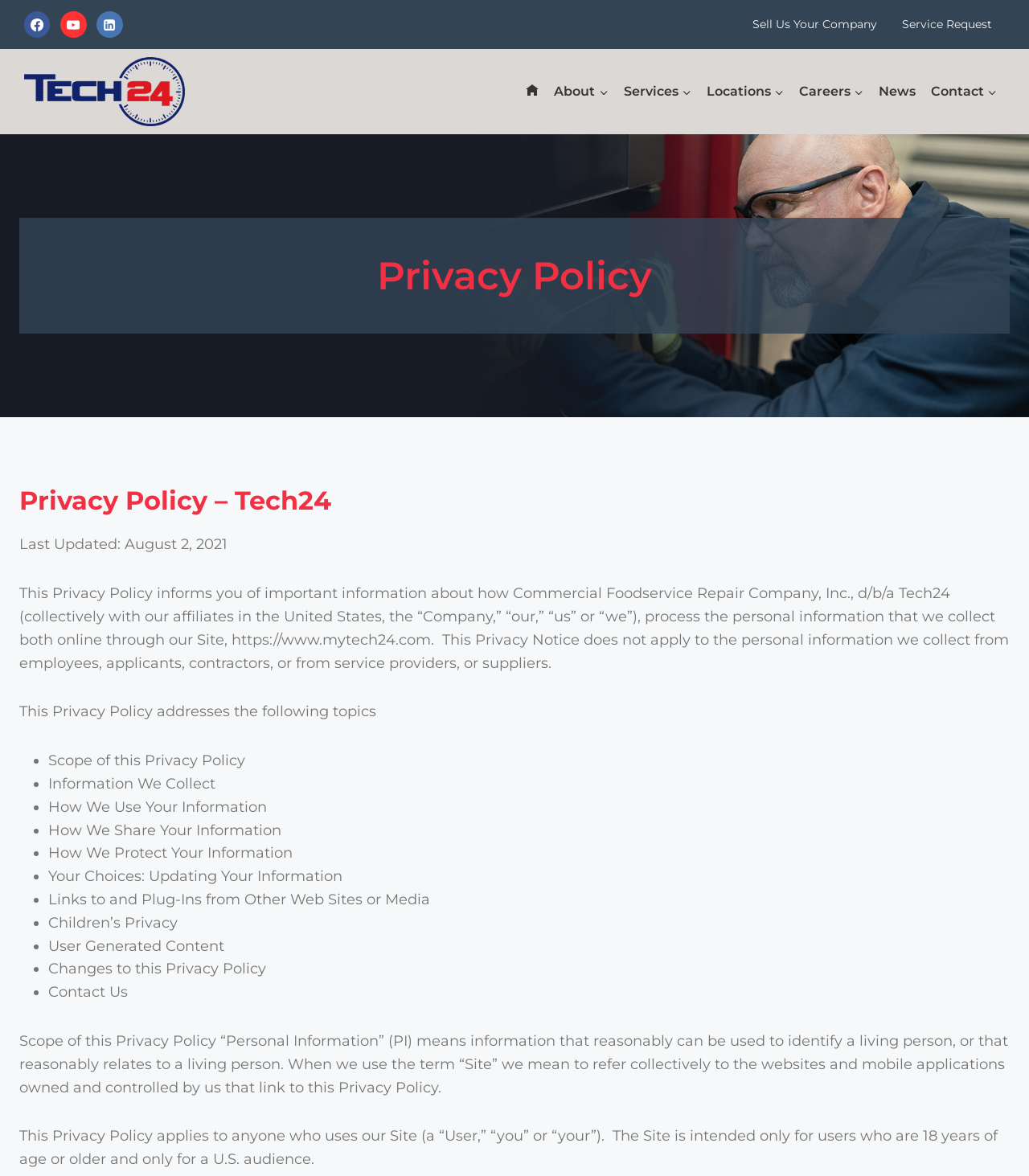How many topics are addressed in this privacy policy?
Please use the image to provide a one-word or short phrase answer.

12